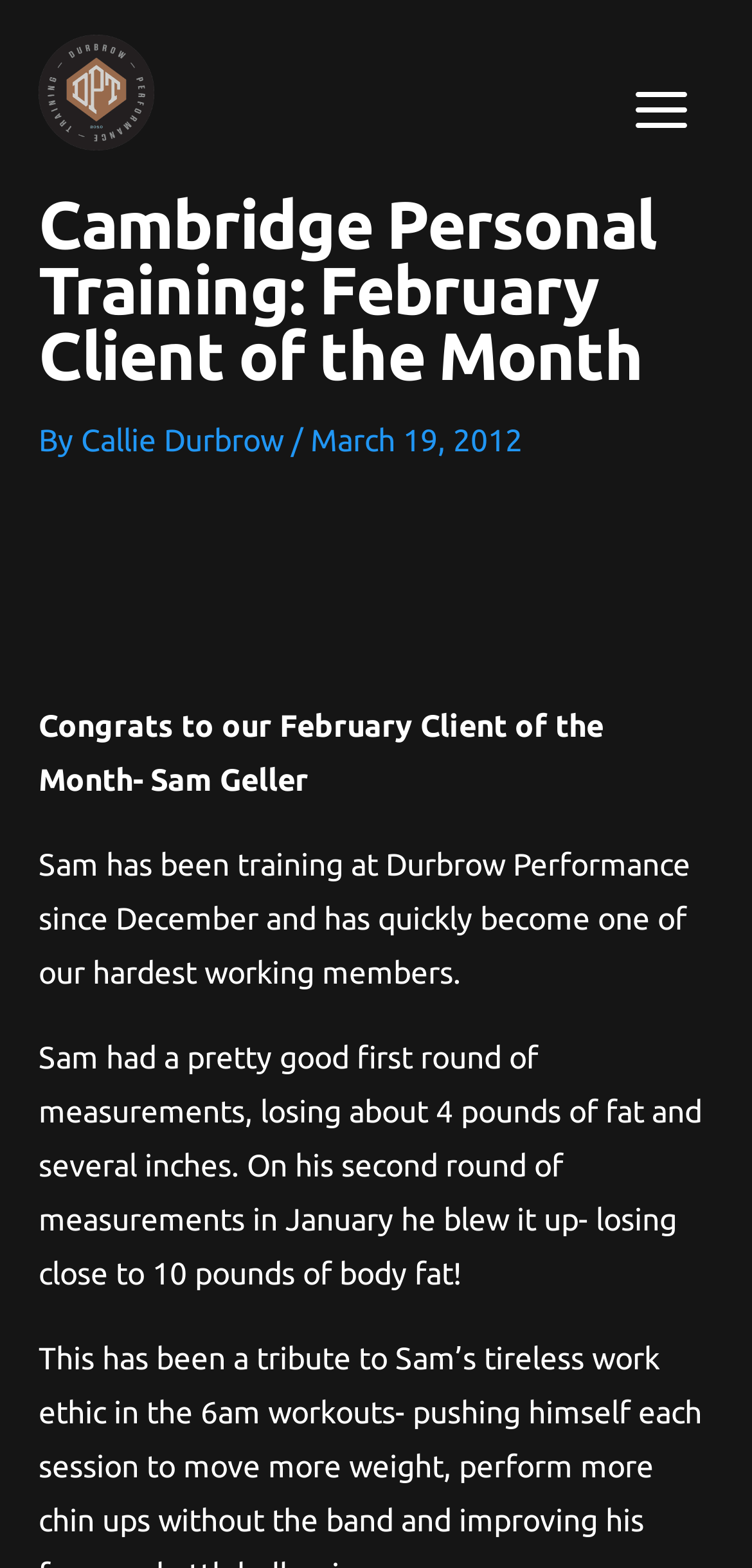How much body fat did Sam lose in January?
Analyze the image and deliver a detailed answer to the question.

According to the webpage, Sam had a significant weight loss in January, losing close to 10 pounds of body fat, as mentioned in the StaticText element with the text 'On his second round of measurements in January he blew it up- losing close to 10 pounds of body fat!'.